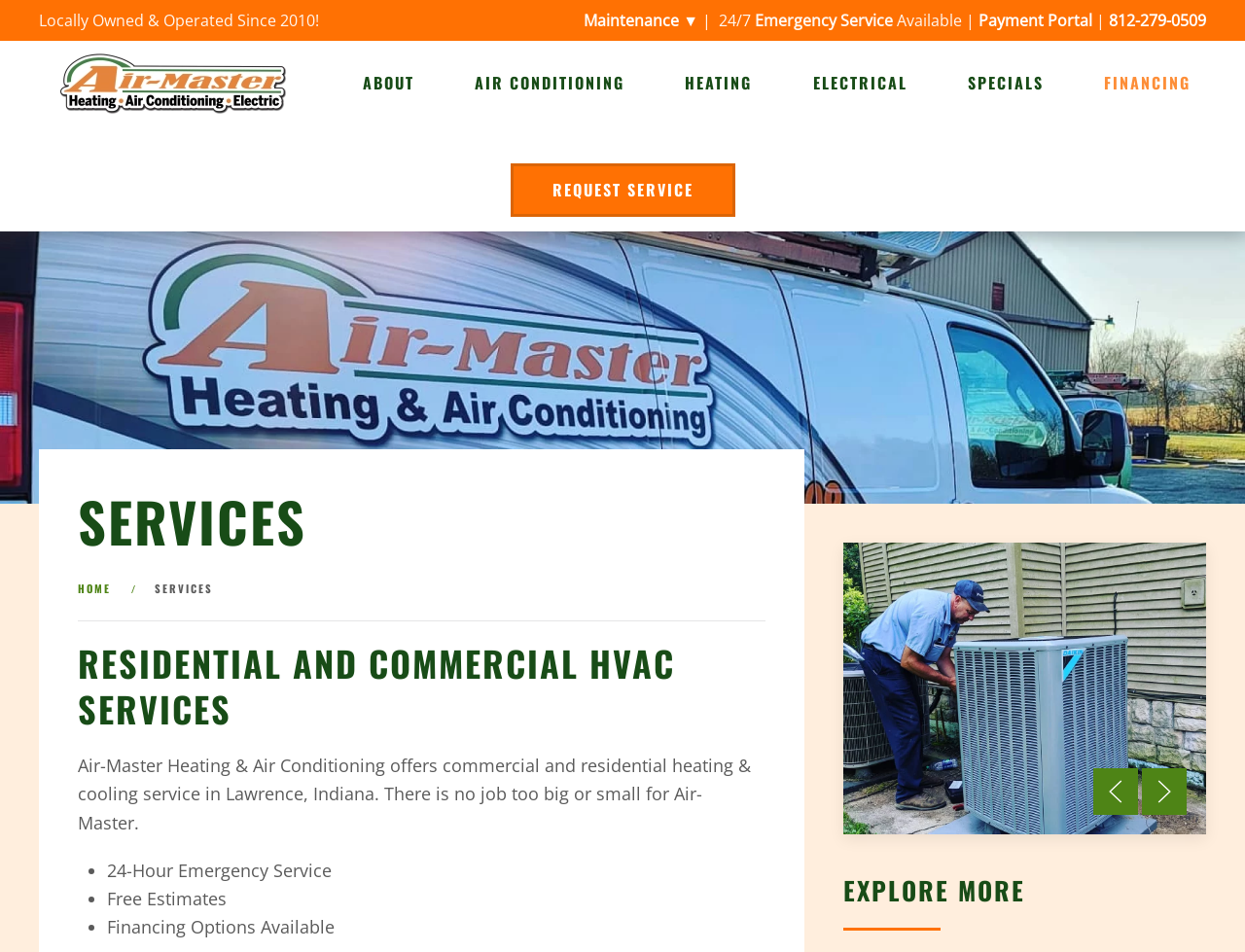Please provide a one-word or phrase answer to the question: 
What is the phone number to contact Air-Master?

812-279-0509